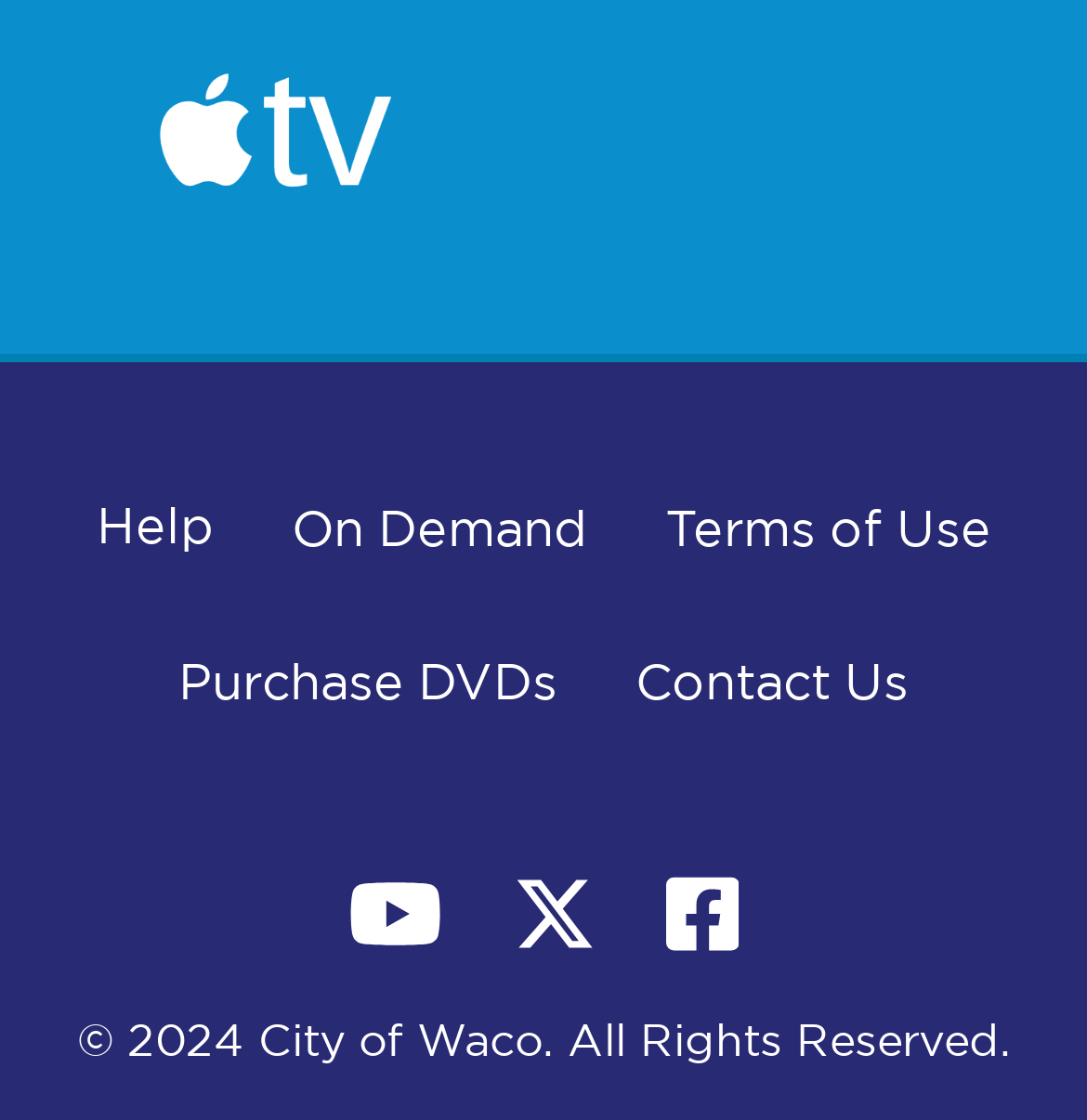Given the element description, predict the bounding box coordinates in the format (top-left x, top-left y, bottom-right x, bottom-right y). Make sure all values are between 0 and 1. Here is the element description: Help

[0.053, 0.407, 0.232, 0.541]